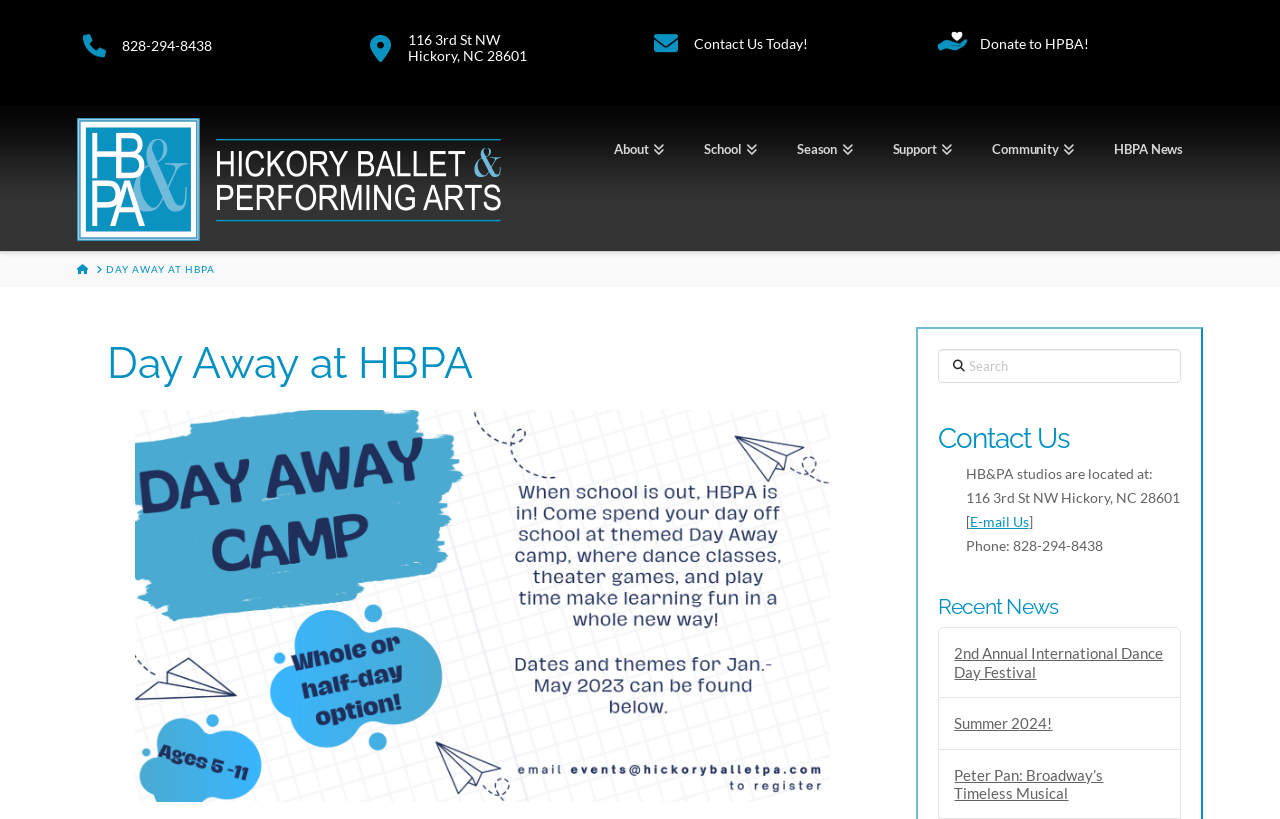What is the address of HBPA studios?
Please utilize the information in the image to give a detailed response to the question.

I found the address by looking at the contact information section of the webpage, where it is listed as 'HB&PA studios are located at: 116 3rd St NW Hickory, NC 28601'.